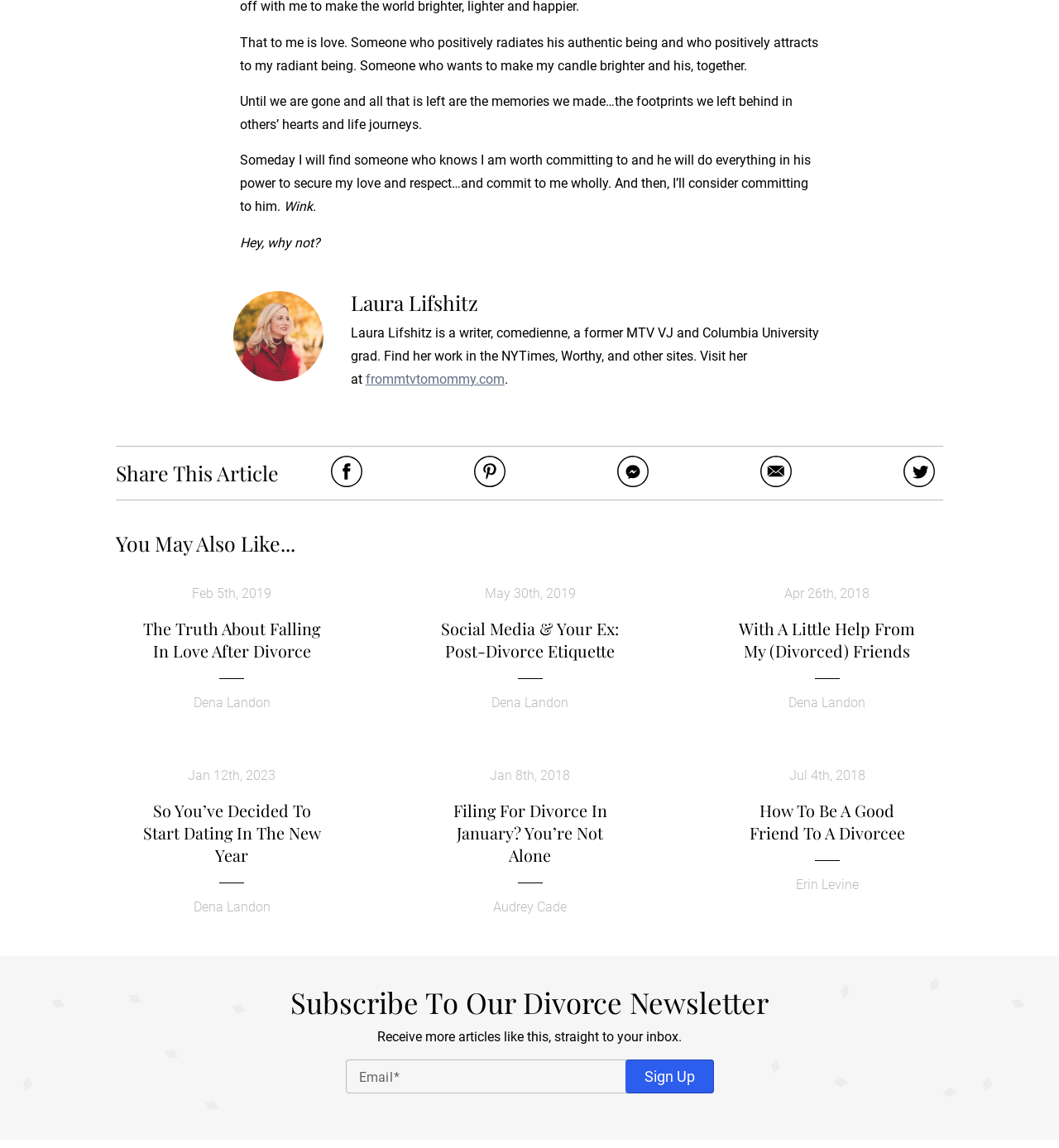Give a one-word or short phrase answer to this question: 
What is the purpose of the textbox?

Email subscription